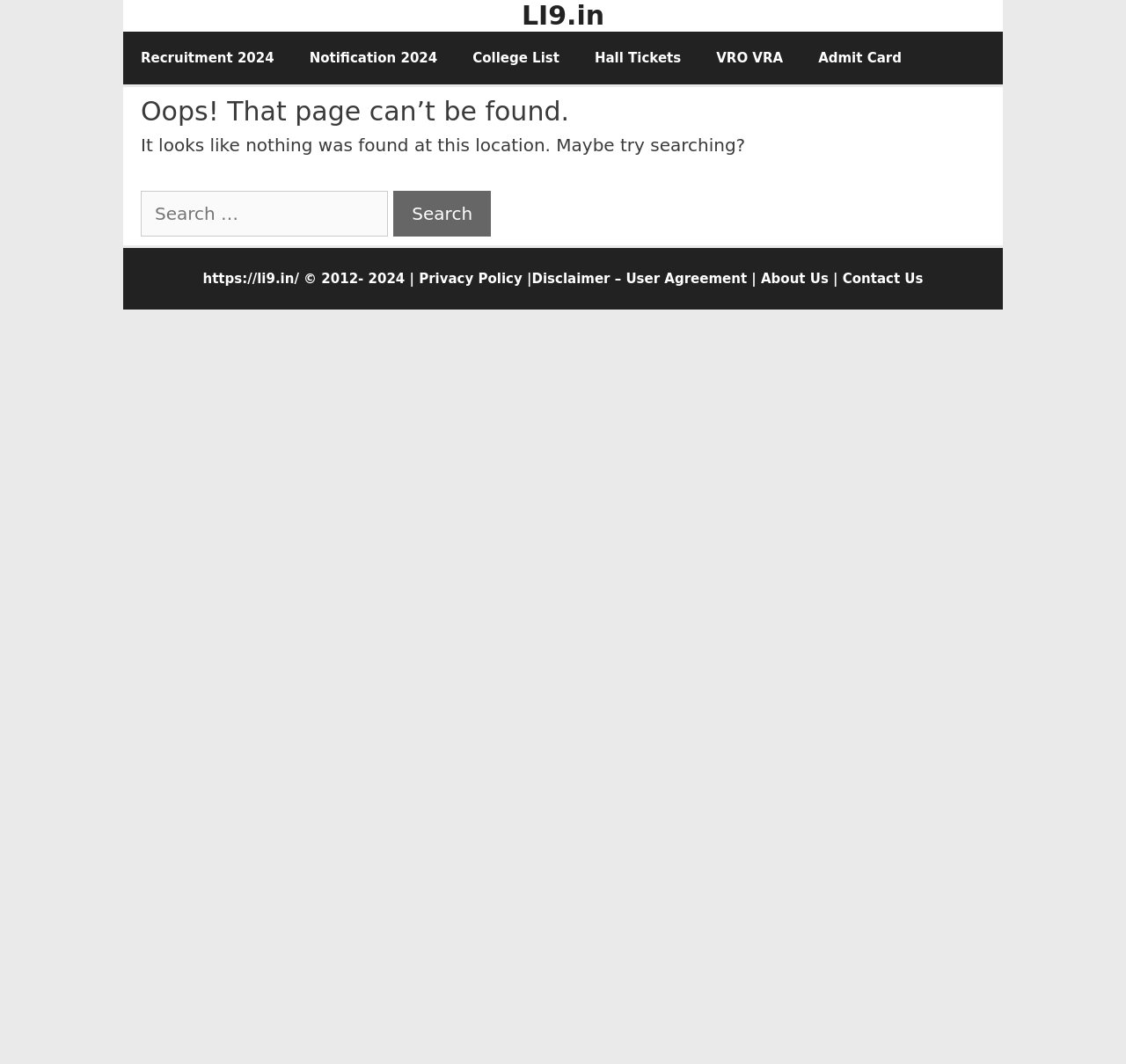Please locate the bounding box coordinates of the region I need to click to follow this instruction: "Visit LI9.in".

[0.463, 0.0, 0.537, 0.029]